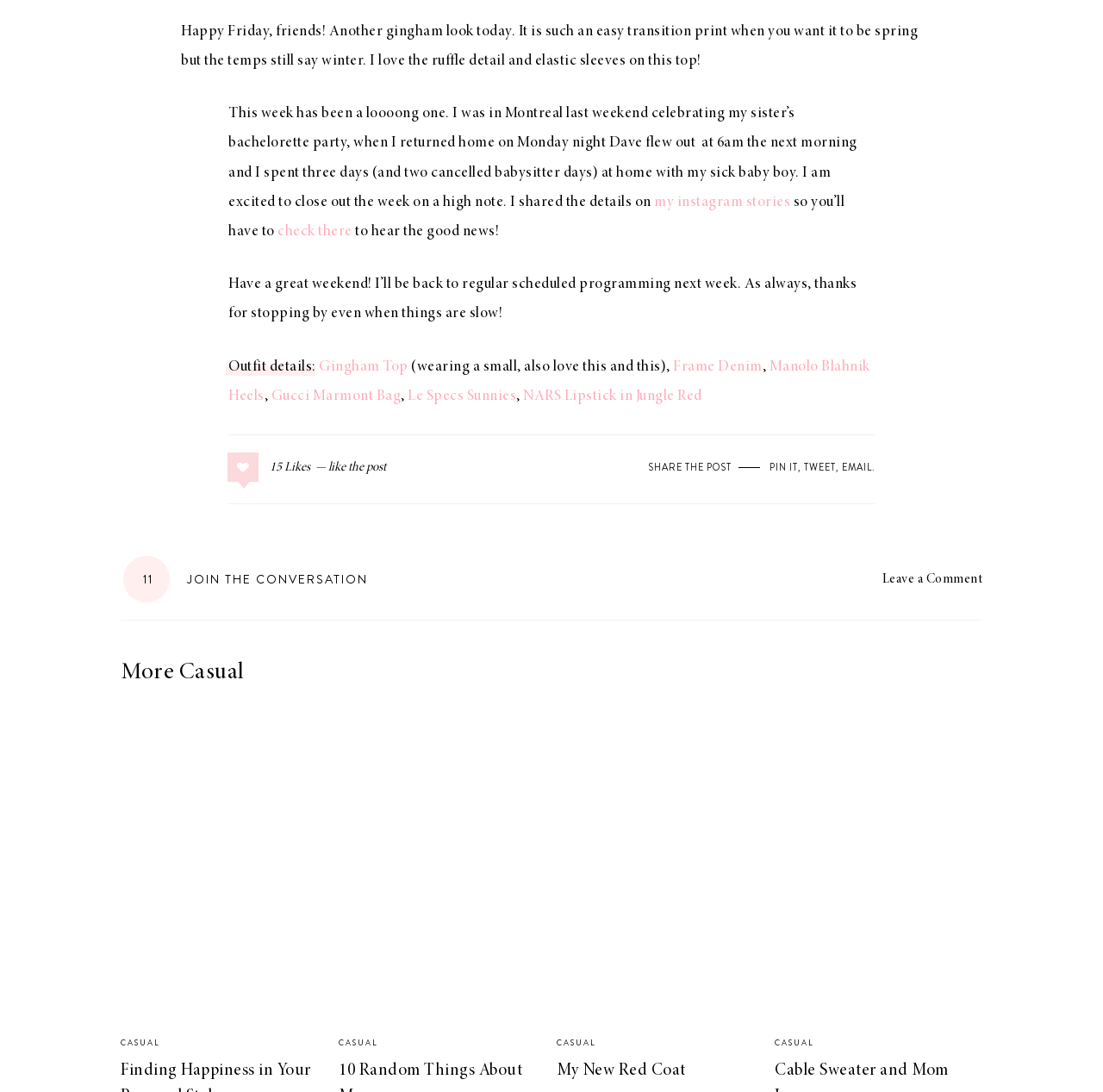Please locate the bounding box coordinates of the region I need to click to follow this instruction: "Click on the link to read more about the author's instagram stories".

[0.593, 0.178, 0.716, 0.192]